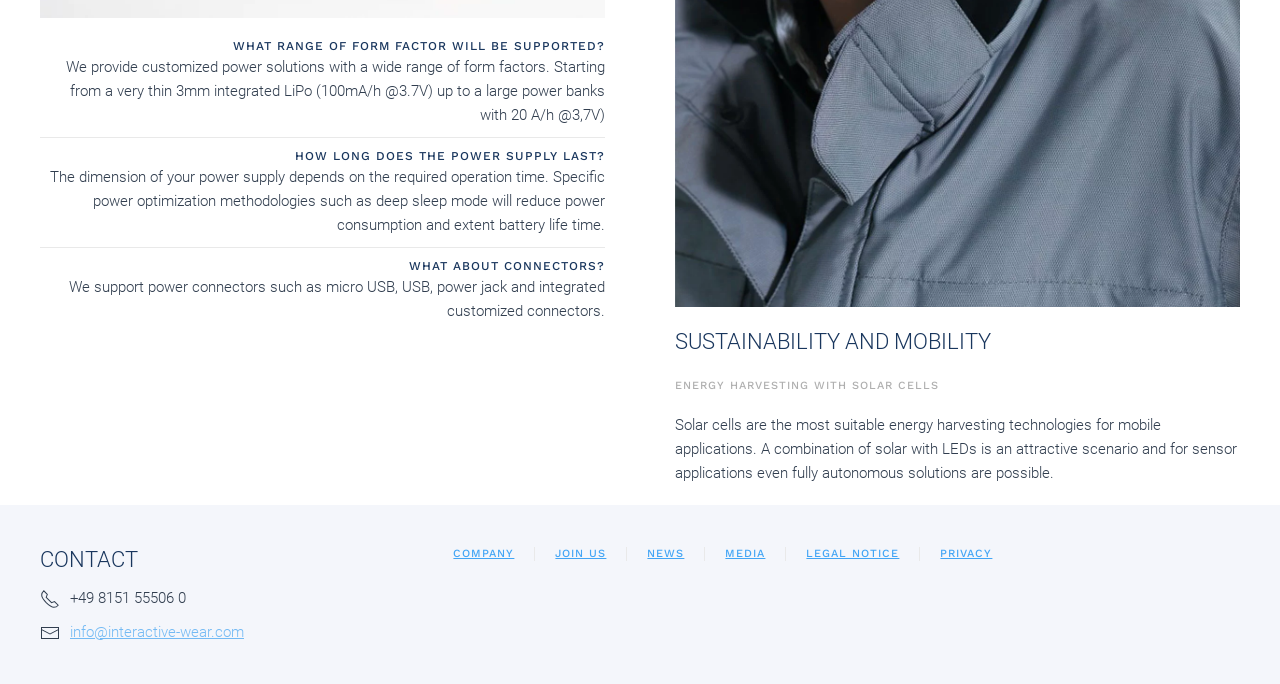Bounding box coordinates should be in the format (top-left x, top-left y, bottom-right x, bottom-right y) and all values should be floating point numbers between 0 and 1. Determine the bounding box coordinate for the UI element described as: Join us

[0.434, 0.797, 0.474, 0.823]